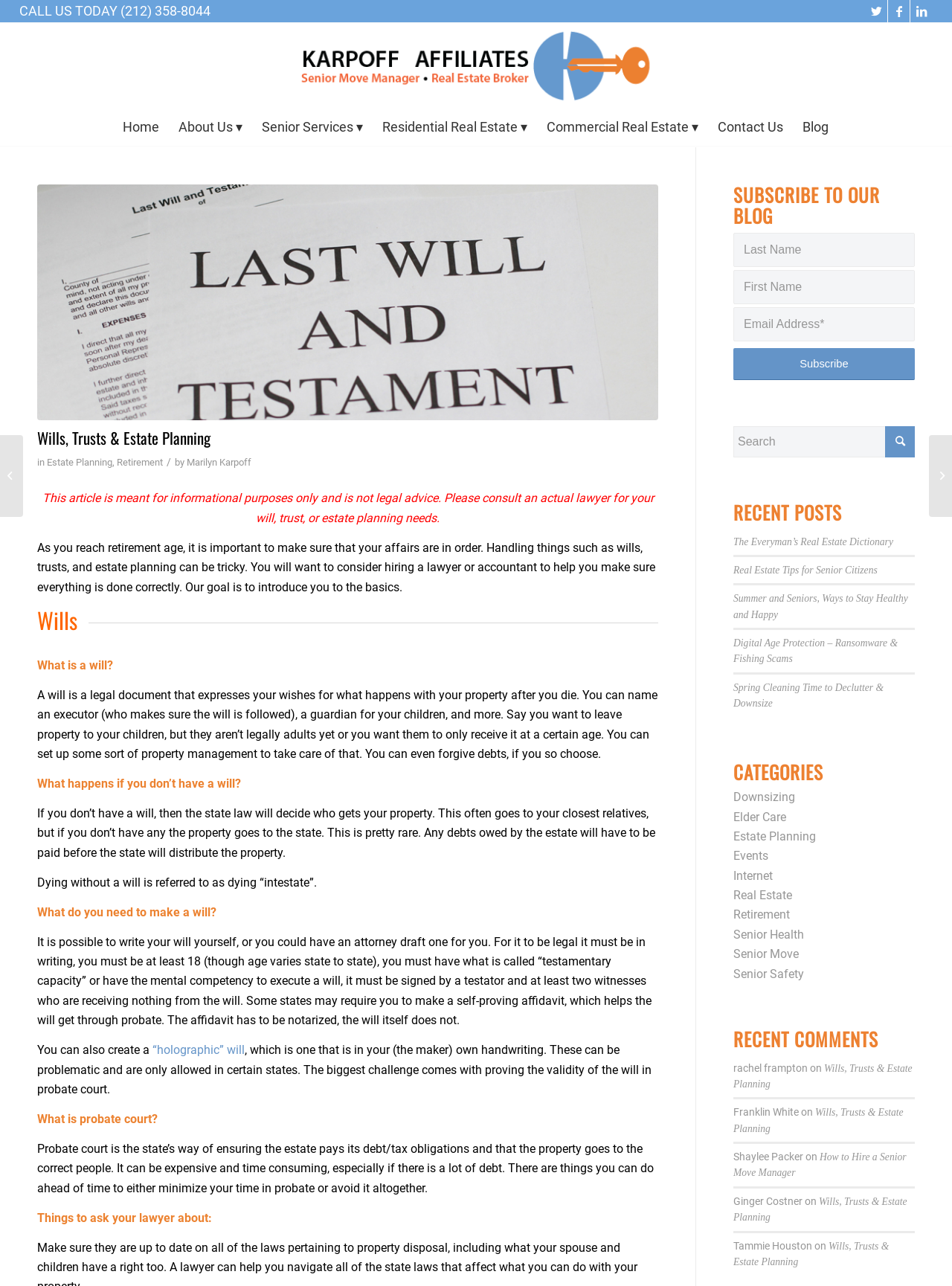What happens if you don't have a will?
Give a detailed response to the question by analyzing the screenshot.

As stated on the webpage, if you don't have a will, then the state law will decide who gets your property. This often goes to your closest relatives, but if you don't have any, the property goes to the state. This is a rare occurrence, and any debts owed by the estate will have to be paid before the state distributes the property.